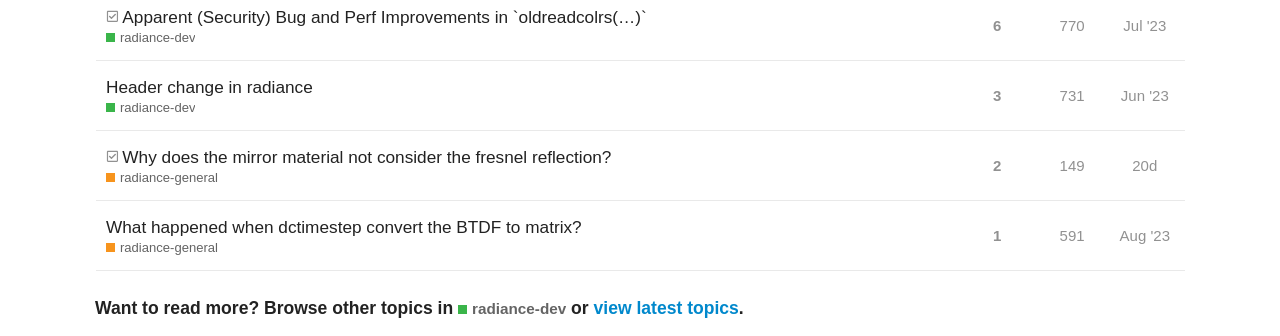Find and specify the bounding box coordinates that correspond to the clickable region for the instruction: "View latest topics".

[0.464, 0.888, 0.577, 0.948]